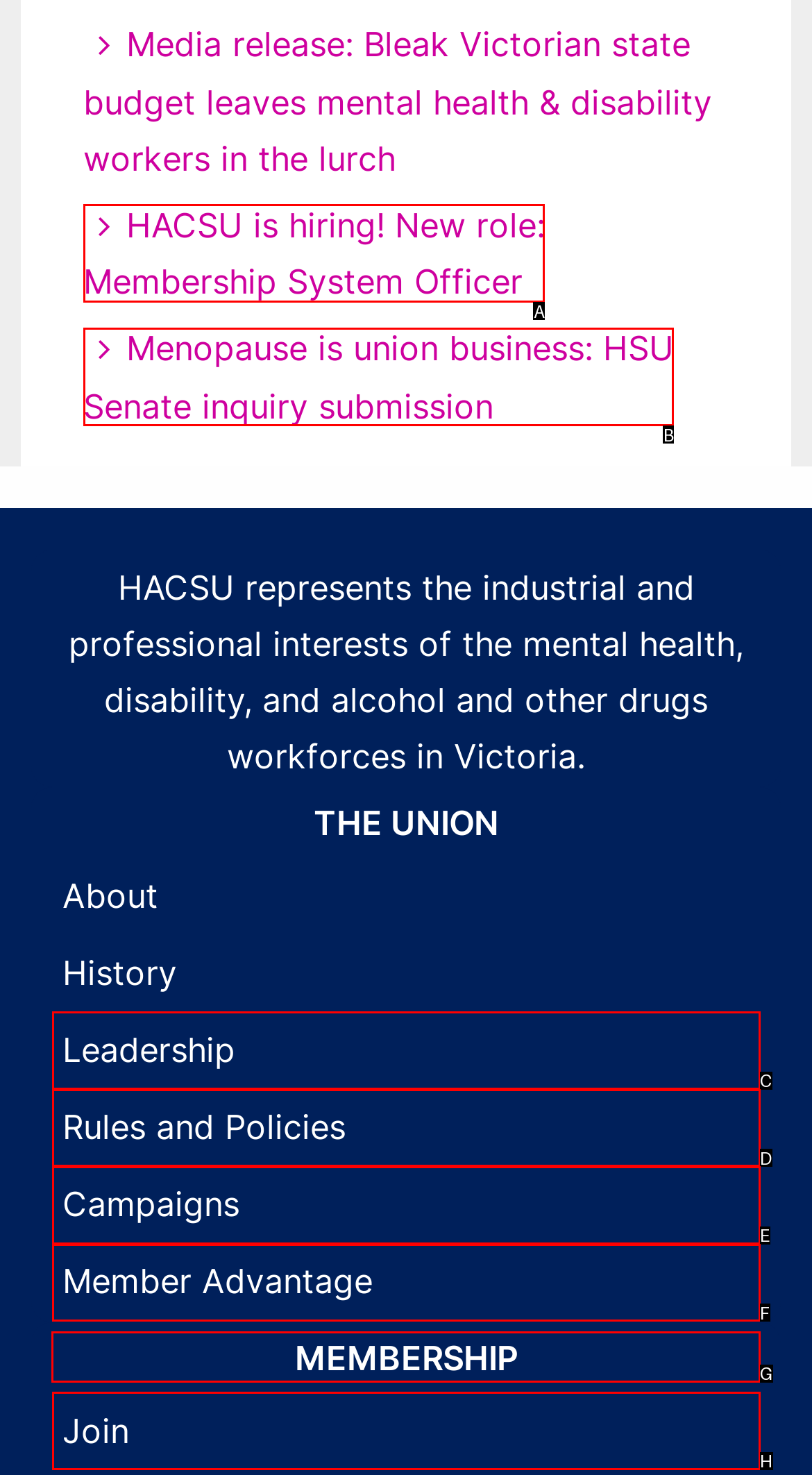To complete the task: Jump to Docs Navigation, which option should I click? Answer with the appropriate letter from the provided choices.

None